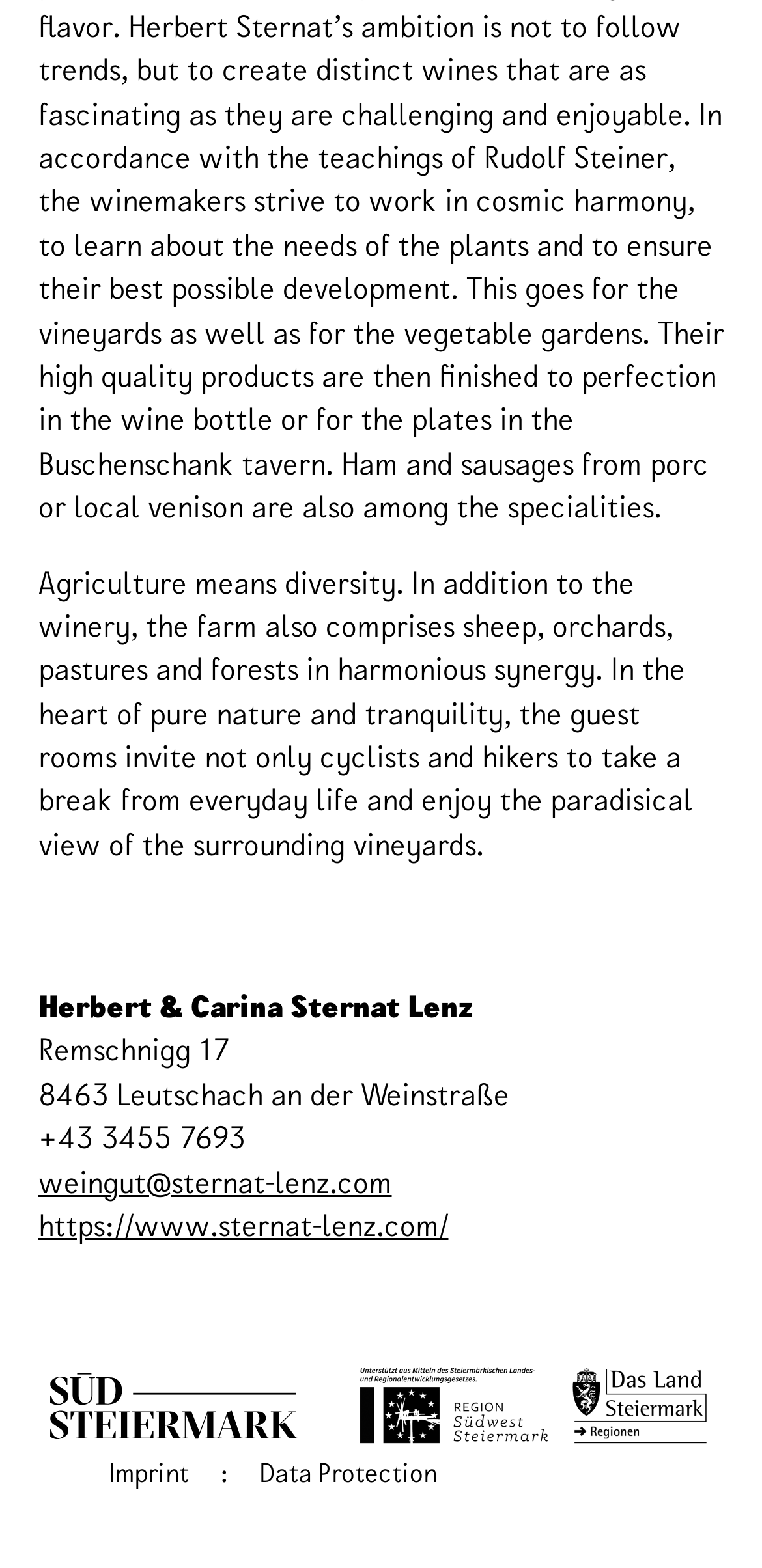Identify the bounding box coordinates of the HTML element based on this description: "Menu".

None